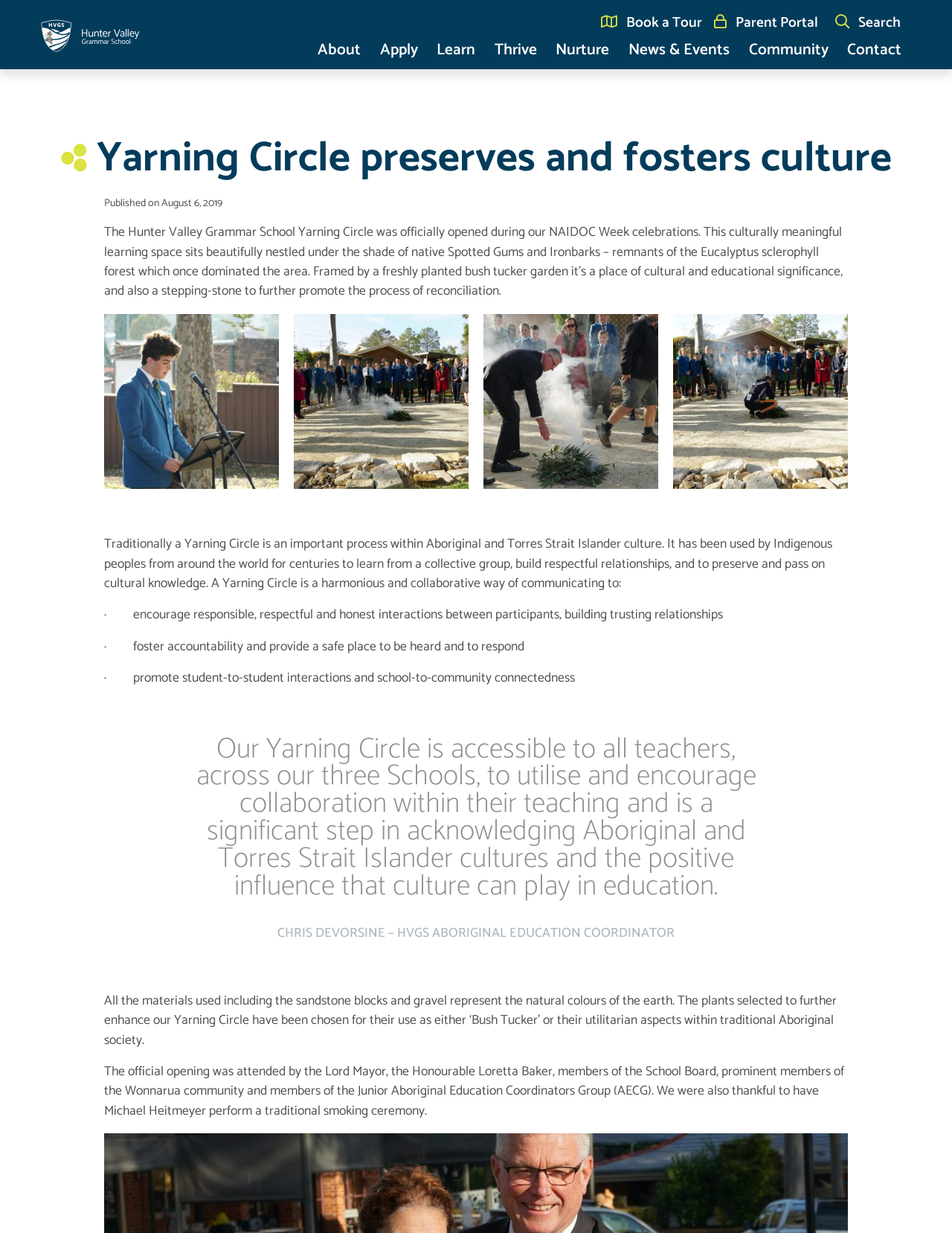Please determine the bounding box coordinates for the element that should be clicked to follow these instructions: "Book a Tour".

[0.625, 0.005, 0.744, 0.032]